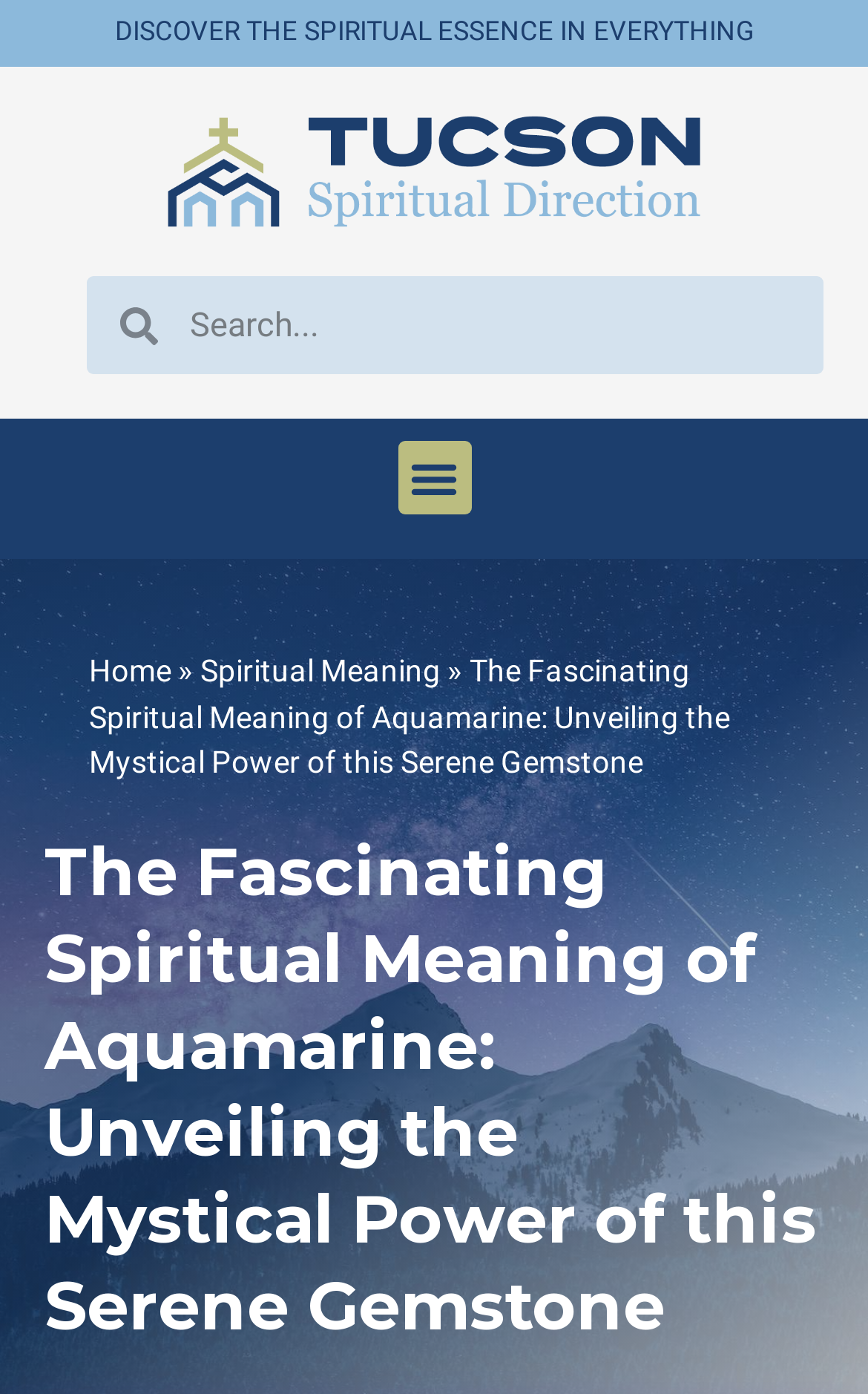From the given element description: "Spiritual Meaning", find the bounding box for the UI element. Provide the coordinates as four float numbers between 0 and 1, in the order [left, top, right, bottom].

[0.231, 0.468, 0.508, 0.494]